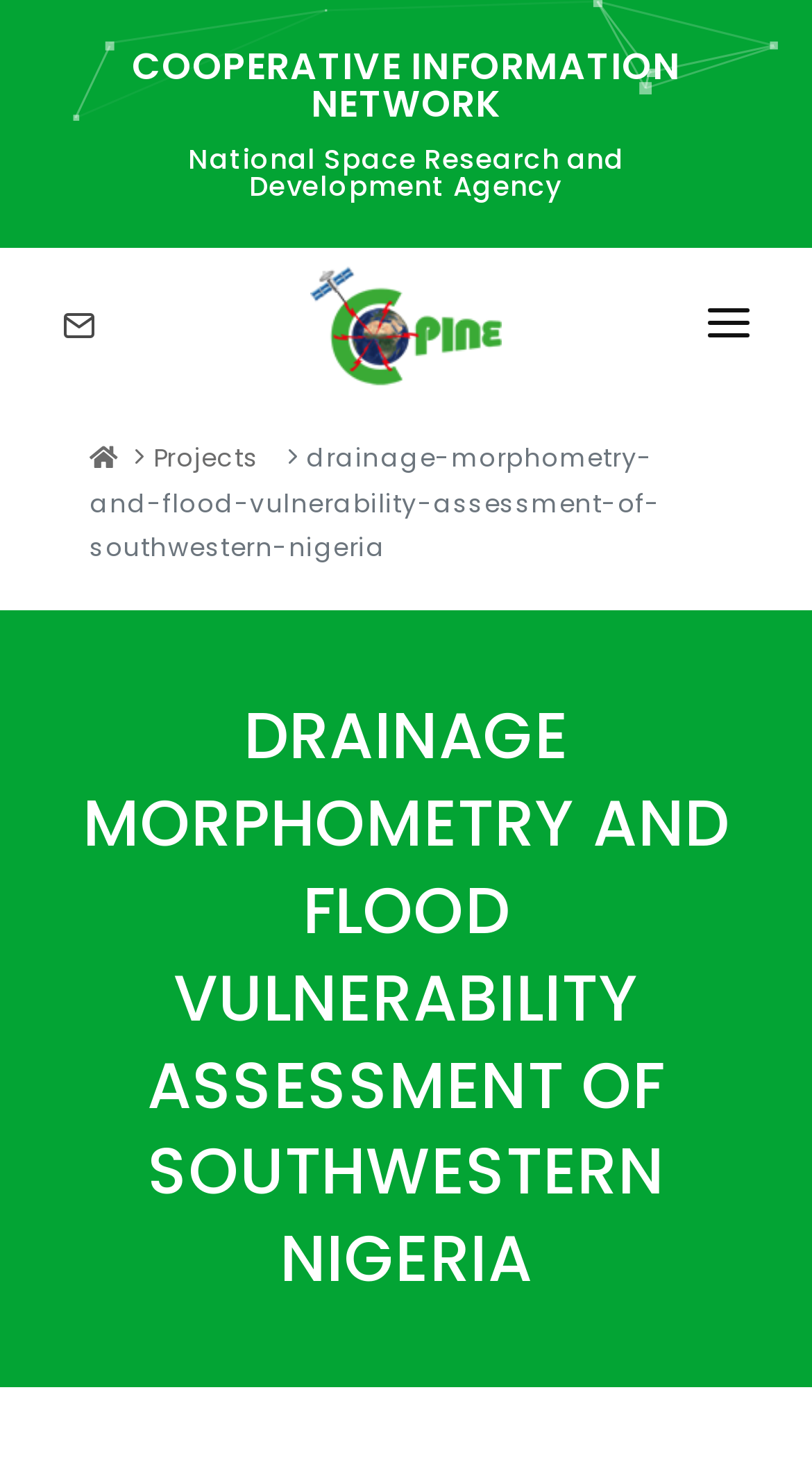Generate a thorough caption detailing the webpage content.

The webpage is about the Cooperative Information Network (COPINE), which is a part of the National Space Research and Development Agency. At the top of the page, there is a large heading that displays the organization's name. Below this heading, there is a smaller heading that mentions the agency's name.

On the top-right corner of the page, there are two links, one with an image and the other with a icon. On the top-left corner, there is a link with an icon. Below these links, there is a navigation menu with a breadcrumb trail that shows the current page's location. The breadcrumb trail consists of a link with an icon, a link to "Projects", and a static text that describes a project titled "Drainage Morphometry and Flood Vulnerability Assessment of Southwestern Nigeria".

The main content of the page is divided into several sections, each with a heading and a set of links. The sections are arranged vertically, with the first section having a heading that matches the title of the project mentioned in the breadcrumb trail. The links in each section are arranged horizontally, with the first link in each section being an icon. The sections are titled "HOME", "PROJECTS", "Researches", "PRODUCTS AND SERVICES", "LEARN", "BLOG", "ABOUT US", and each section has a set of sub-links.

At the bottom of the page, there is a link with two icons. Overall, the page has a total of 14 links, 2 images, and 5 headings. The layout of the page is organized, with clear headings and concise text, making it easy to navigate.